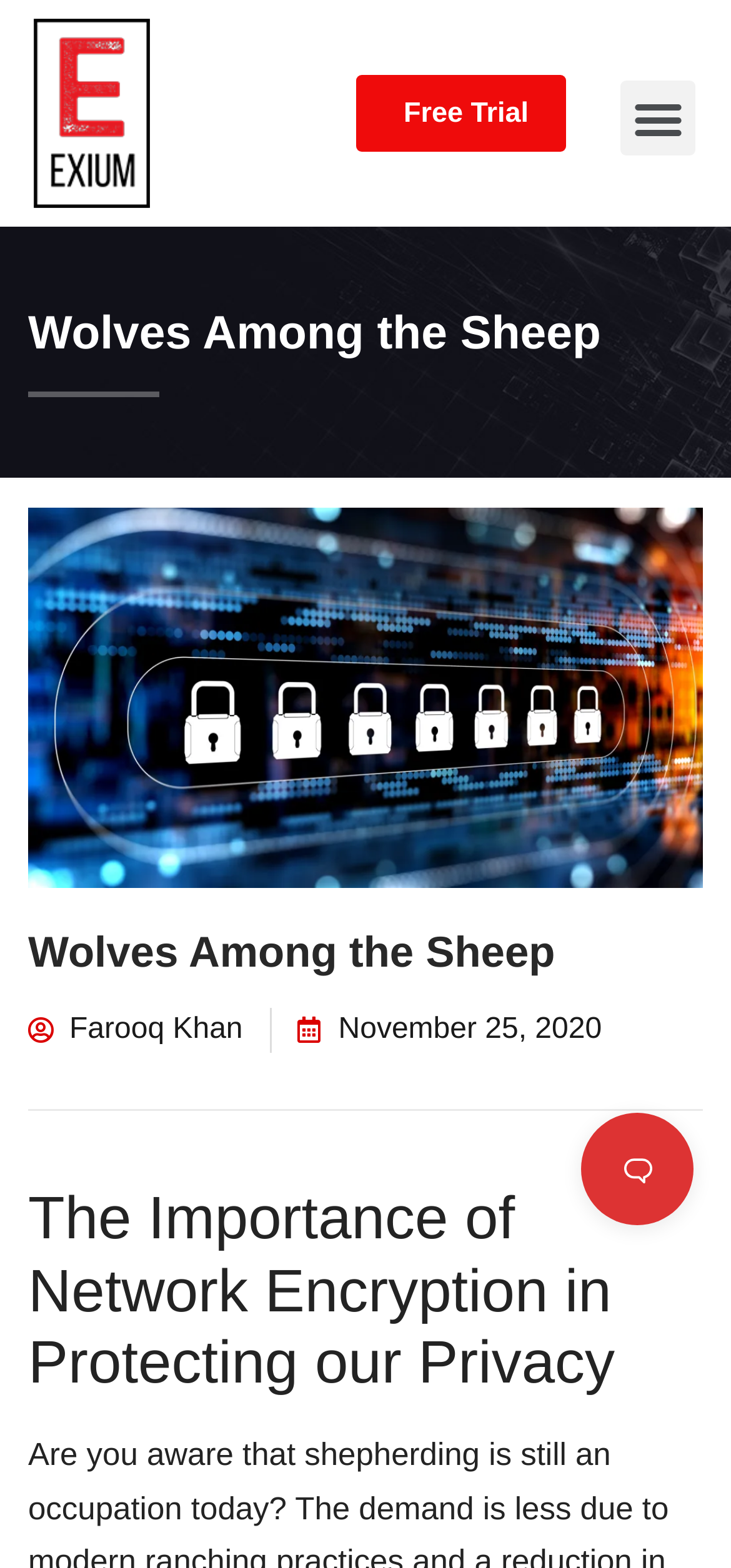Give a short answer using one word or phrase for the question:
What is the date of the article?

November 25, 2020